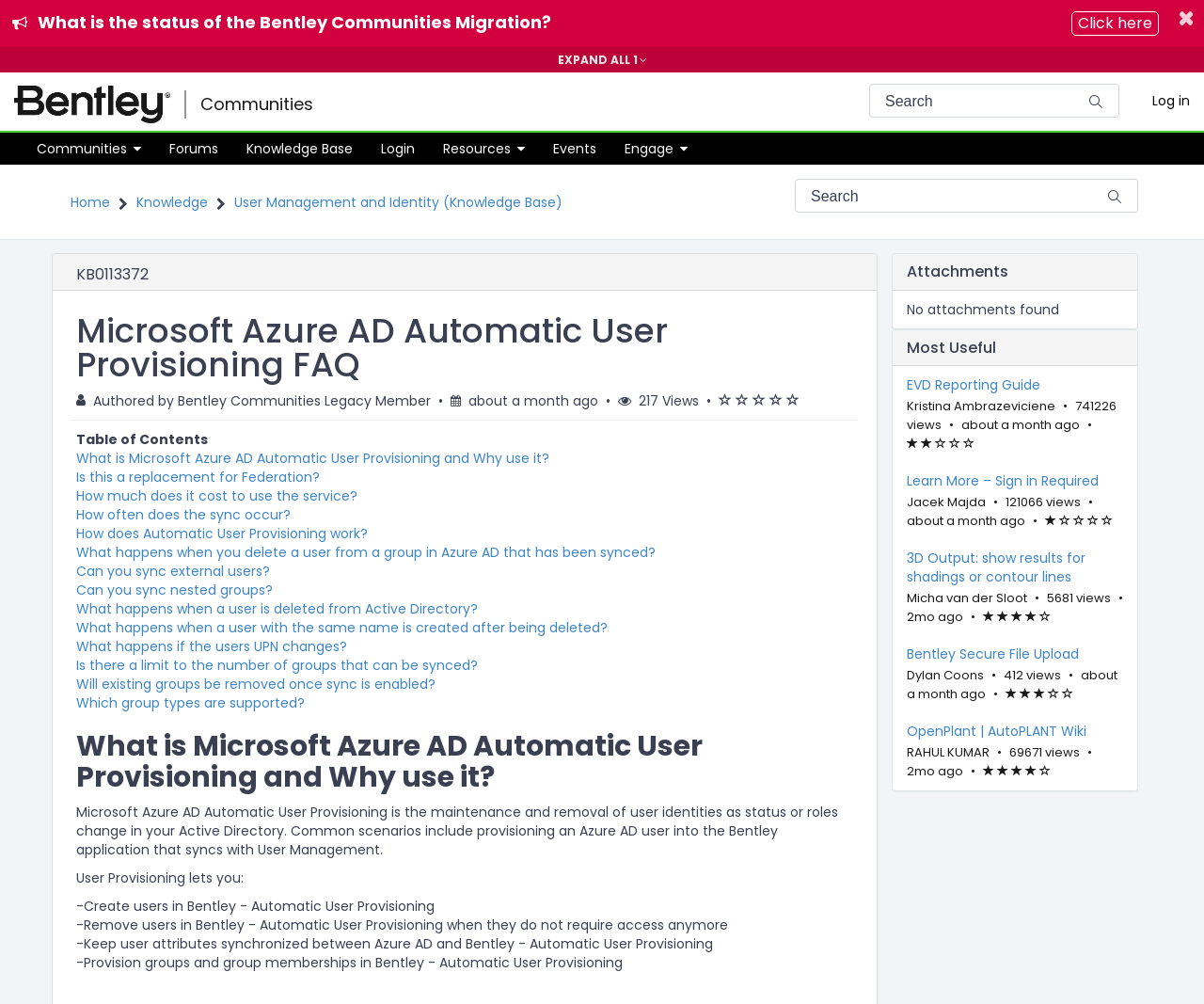Please analyze the image and provide a thorough answer to the question:
How many views does the article have?

I found the answer by looking at the text 'This article has 217 views.' which is located below the article metadata, indicating the number of views the article has.